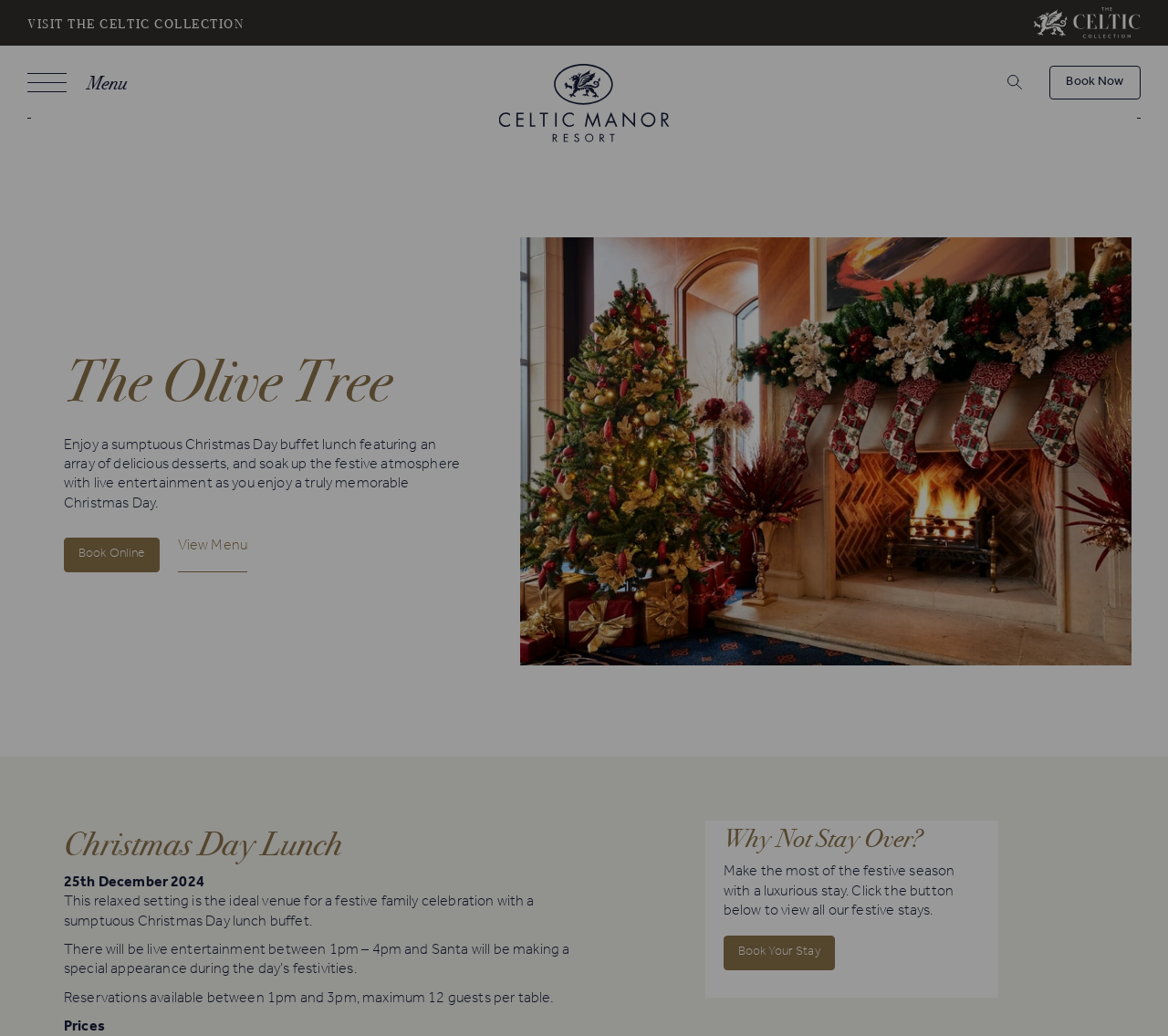What is the theme of the celebration?
Using the image as a reference, answer the question in detail.

I inferred the answer by reading the text 'This relaxed setting is the ideal venue for a festive family celebration with a sumptuous Christmas Day lunch buffet.' which suggests that the celebration is related to Christmas.